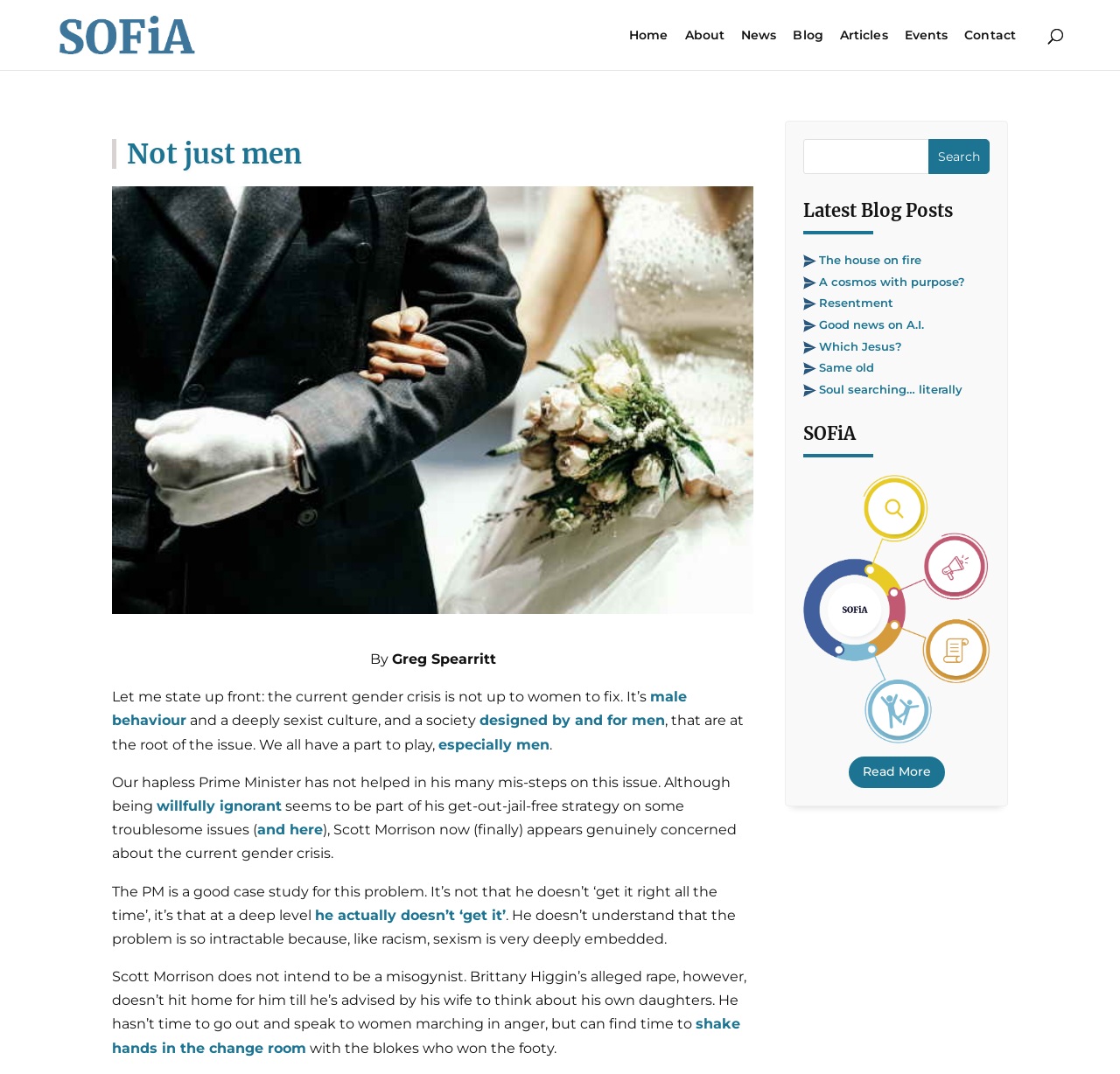What is the author's name?
Ensure your answer is thorough and detailed.

The author's name can be found in the text content of the webpage, where it says 'By Greg Spearritt'.